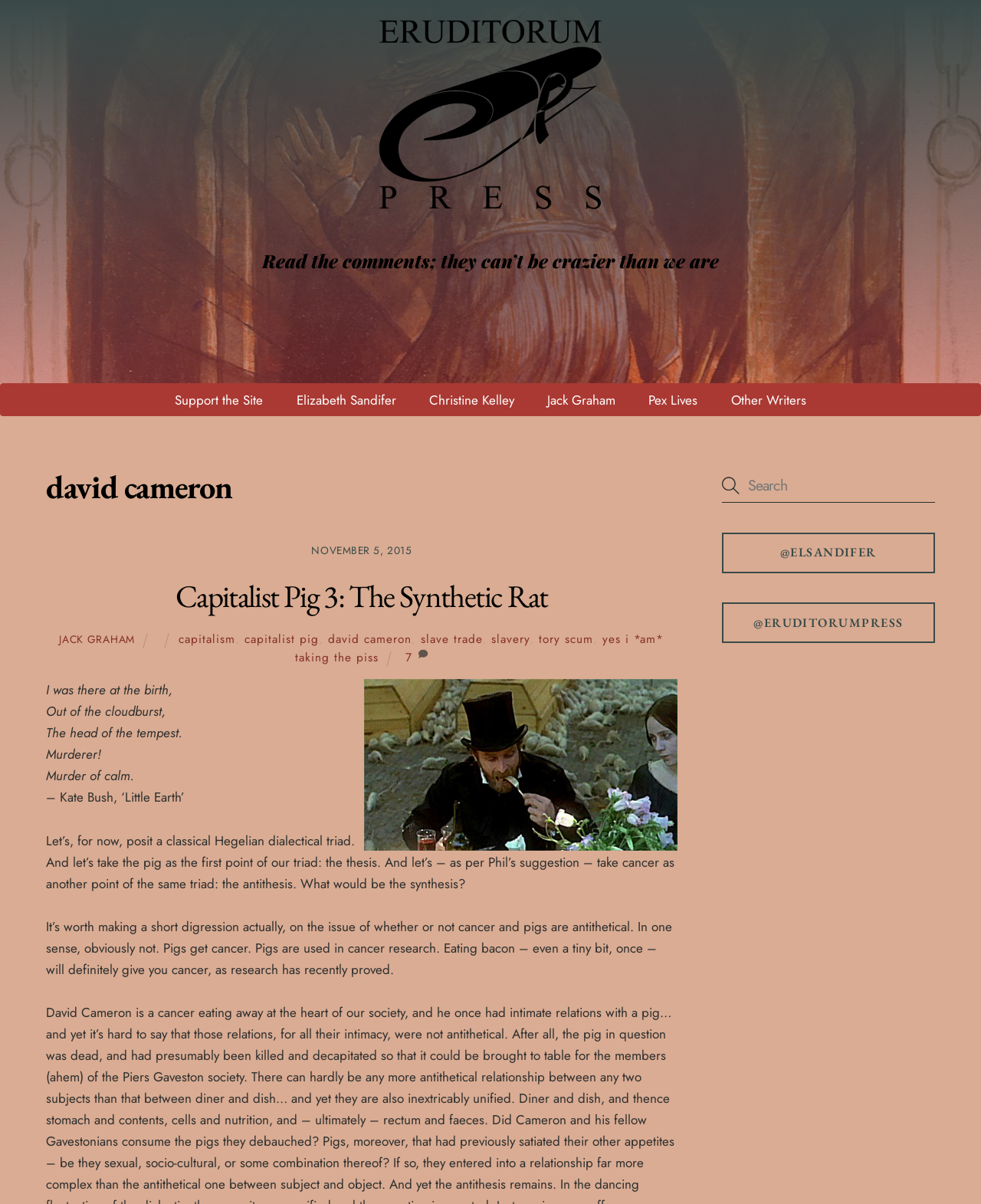Find the bounding box coordinates of the clickable element required to execute the following instruction: "Search for a term". Provide the coordinates as four float numbers between 0 and 1, i.e., [left, top, right, bottom].

[0.736, 0.388, 0.953, 0.417]